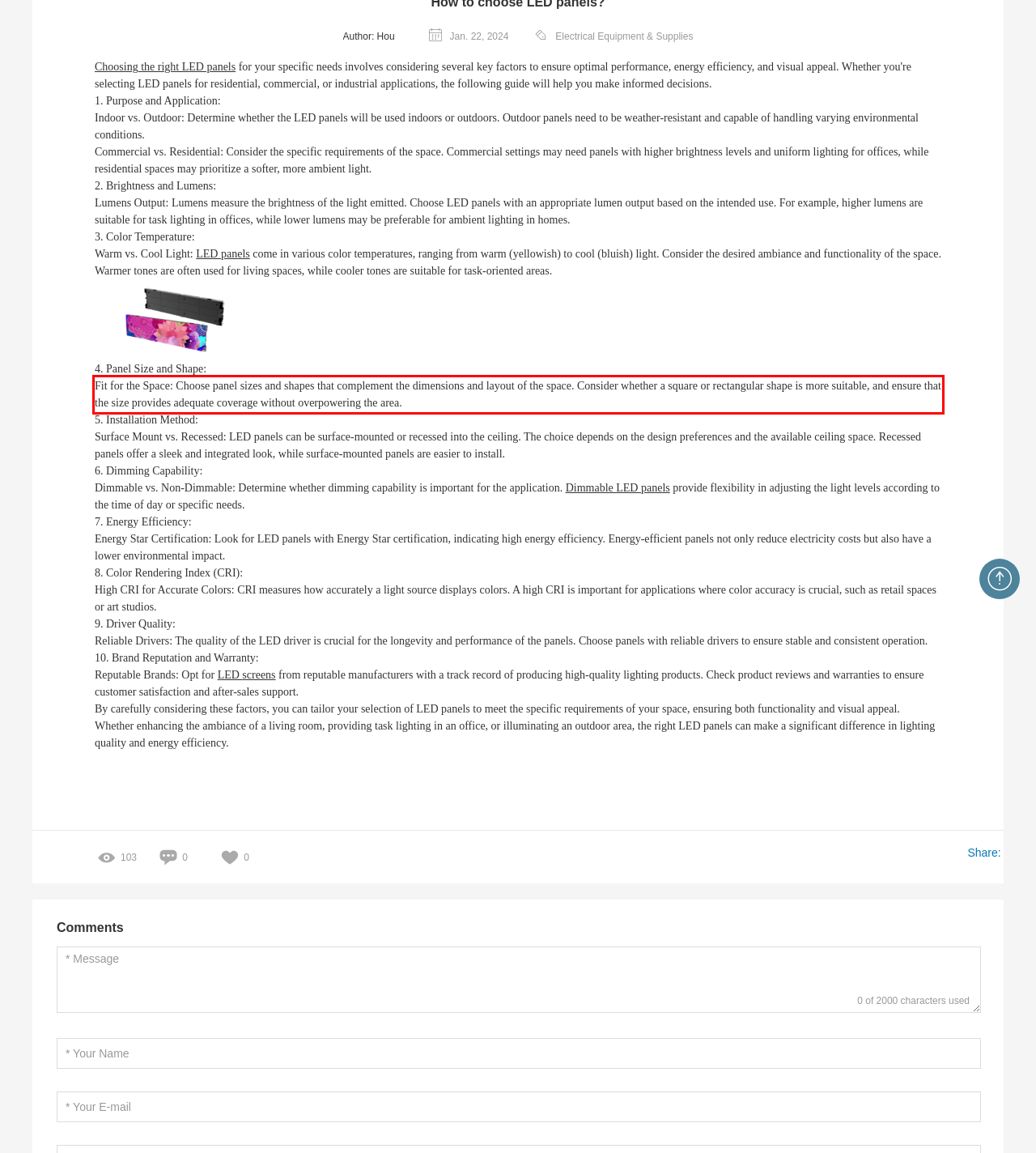Within the screenshot of a webpage, identify the red bounding box and perform OCR to capture the text content it contains.

Fit for the Space: Choose panel sizes and shapes that complement the dimensions and layout of the space. Consider whether a square or rectangular shape is more suitable, and ensure that the size provides adequate coverage without overpowering the area.